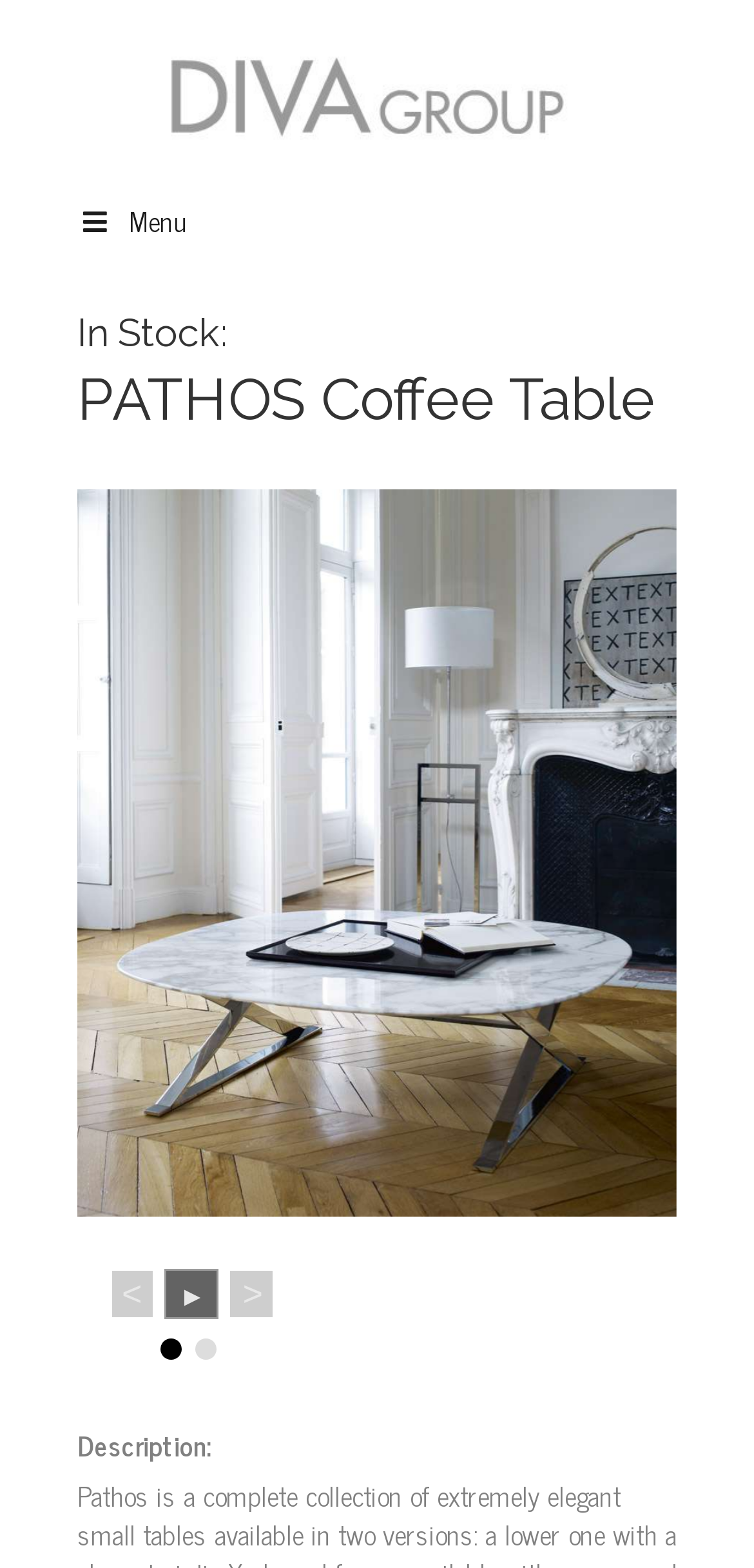Answer the question with a single word or phrase: 
What is the direction of the navigation arrows?

Left and right